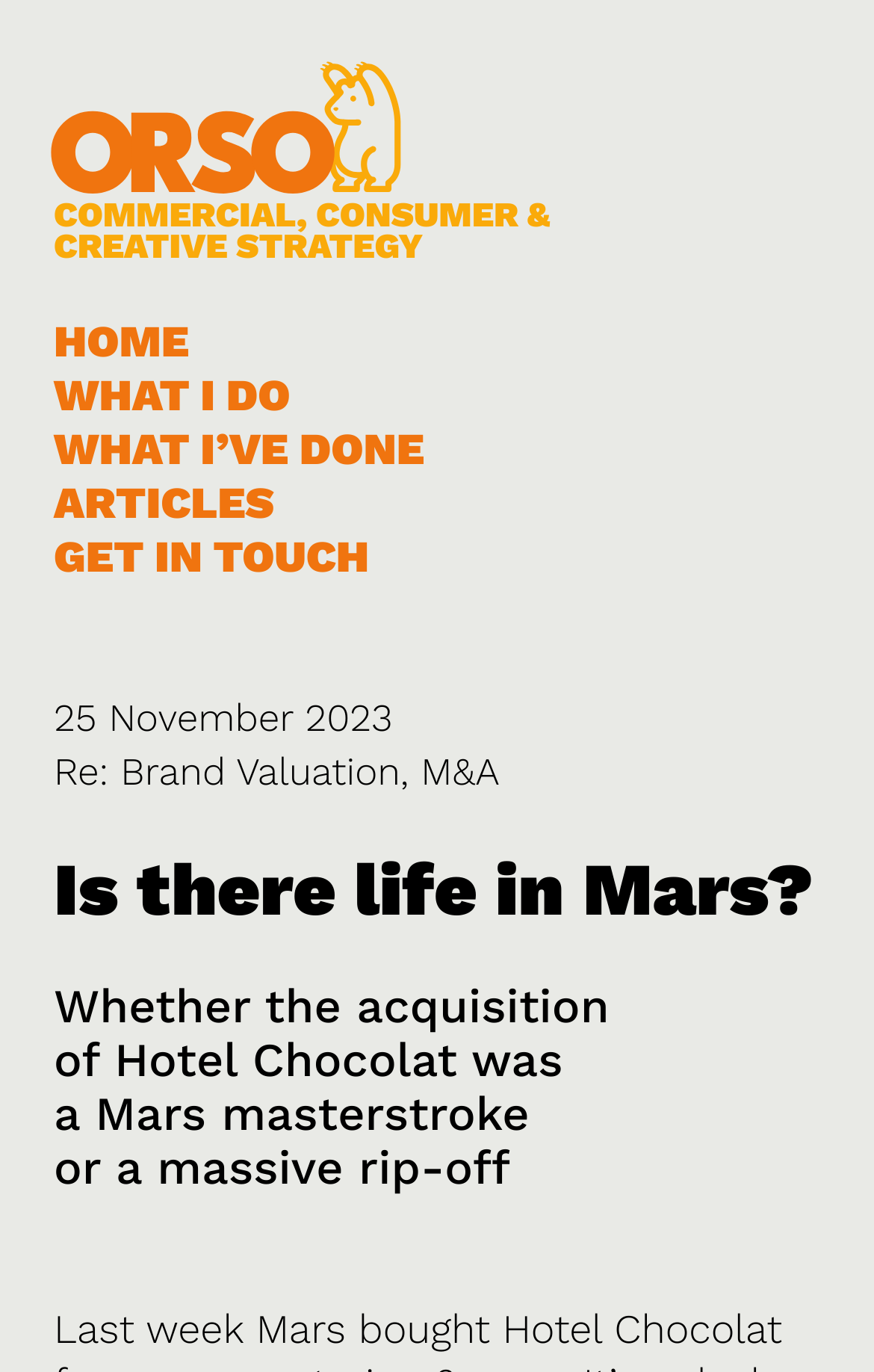How many navigation links are there?
Answer the question in a detailed and comprehensive manner.

There are five navigation links on the webpage, which are 'HOME', 'WHAT I DO', 'WHAT I’VE DONE', 'ARTICLES', and 'GET IN TOUCH'. These links are located below the consultancy's name and logo.